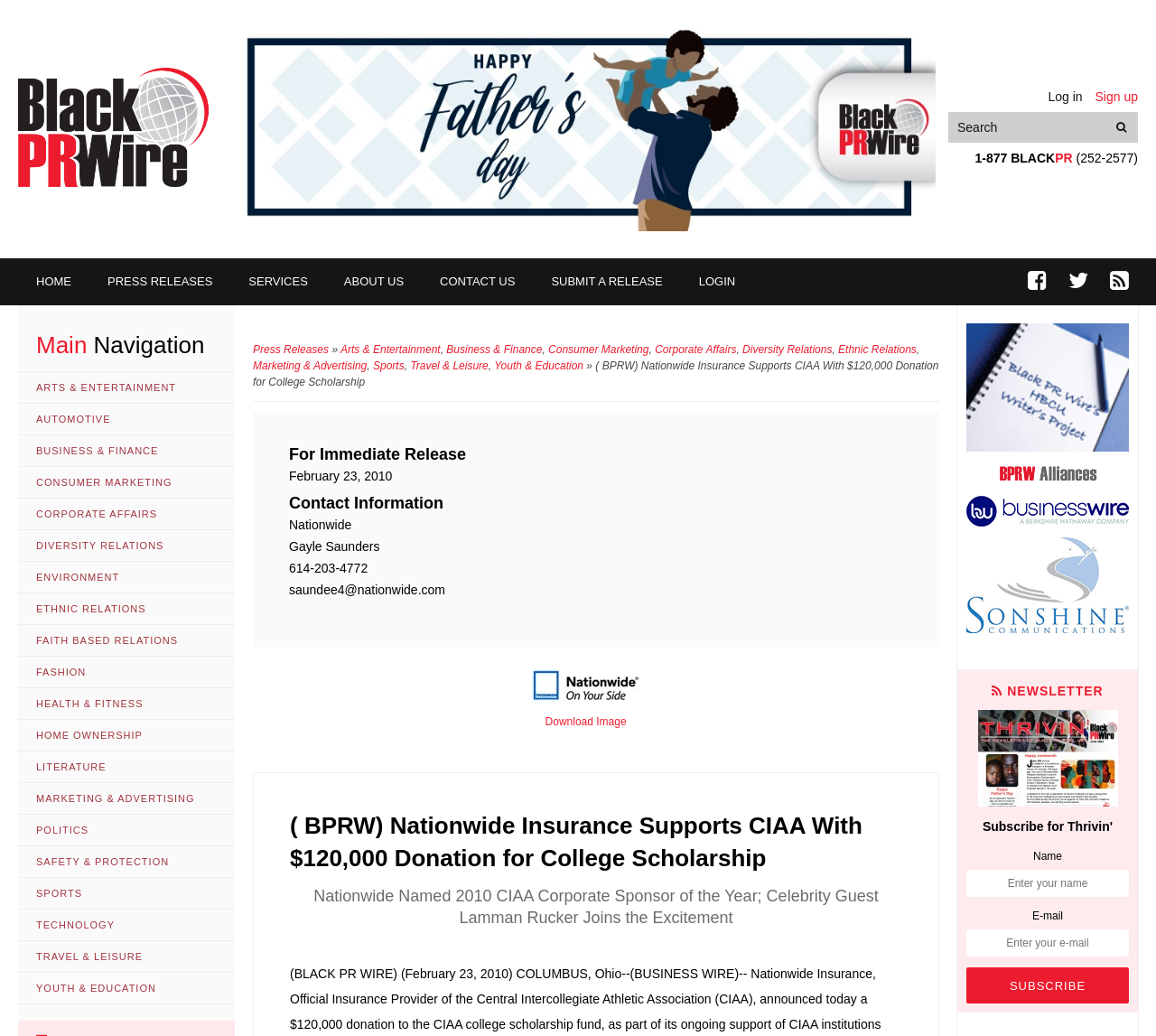Determine the bounding box coordinates of the UI element described by: "Press Releases".

[0.219, 0.331, 0.284, 0.344]